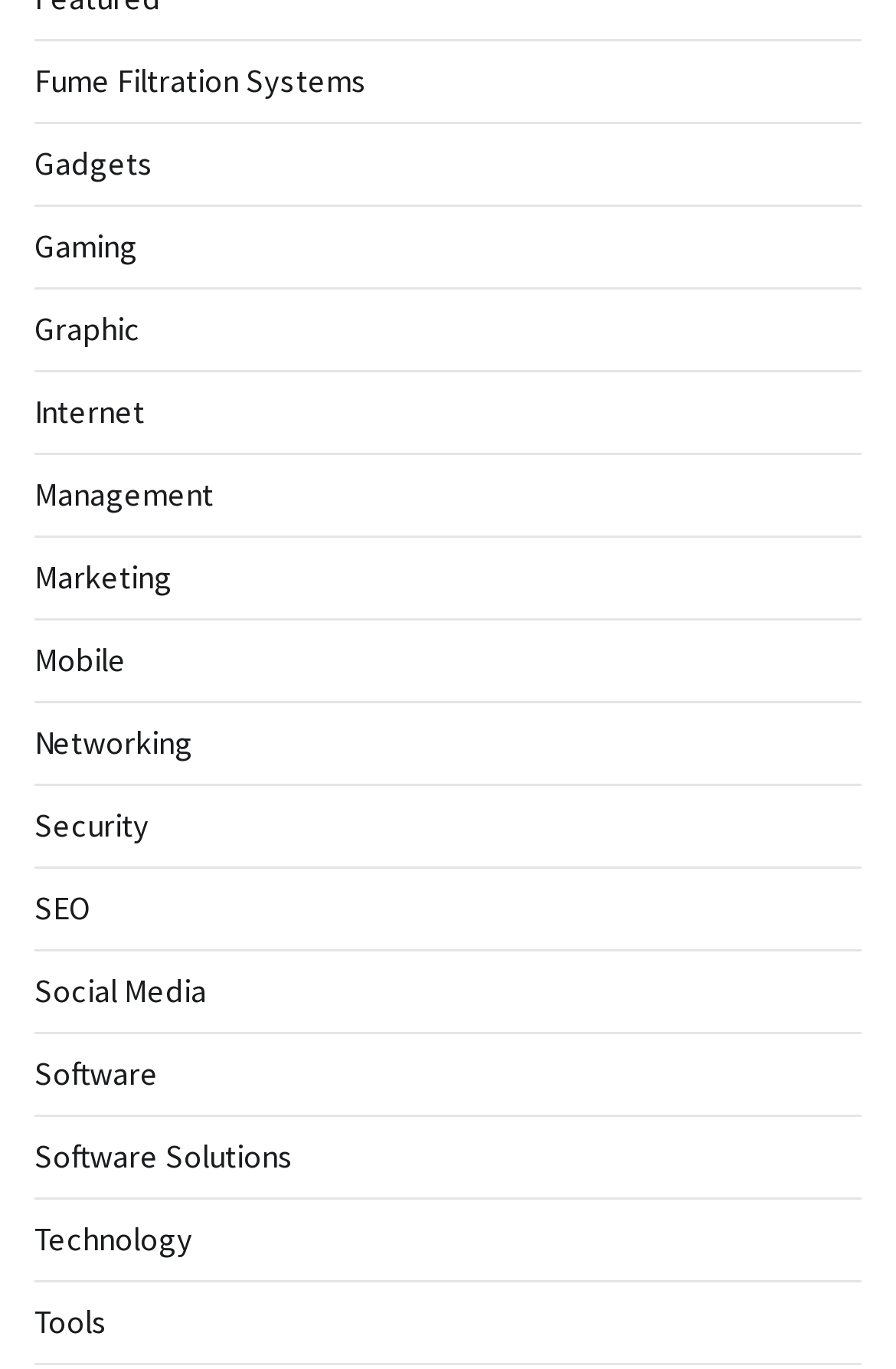Is there a category related to online presence on the webpage?
Please give a well-detailed answer to the question.

I scanned the list of categories on the webpage and found that there are categories related to online presence, such as 'Internet', 'SEO', and 'Social Media'.